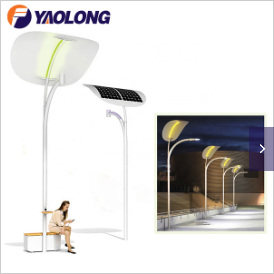Describe every aspect of the image in detail.

This image showcases an innovative aluminum smart city pole designed by Yaolong. The primary illustration highlights a sleek, modern light pole featuring a solar panel on its top, which harnesses solar energy for illumination. The pole boasts a stylish, minimalist design, integrating functionality with aesthetics. 

To the right, a smaller inset illustrates the pole in action, illuminating a pathway at night, demonstrating its efficiency and suitability for urban environments. A figure seated nearby on a bench suggests the pole's application in public spaces, enhancing both safety and ambiance. This design reflects a commitment to sustainable urban development with smart technology in city infrastructure.